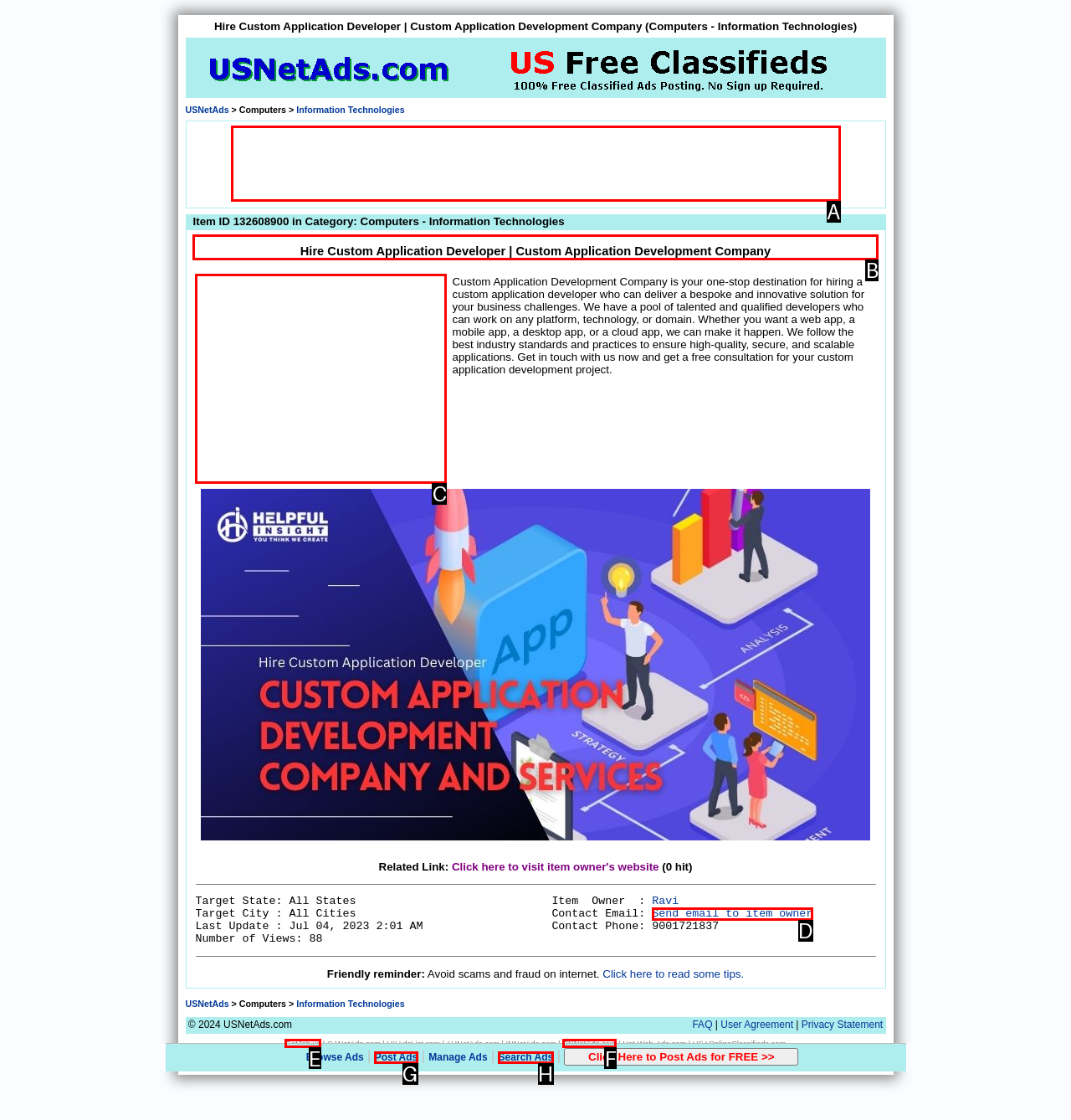Based on the task: Click on 'Hire Custom Application Developer | Custom Application Development Company', which UI element should be clicked? Answer with the letter that corresponds to the correct option from the choices given.

B